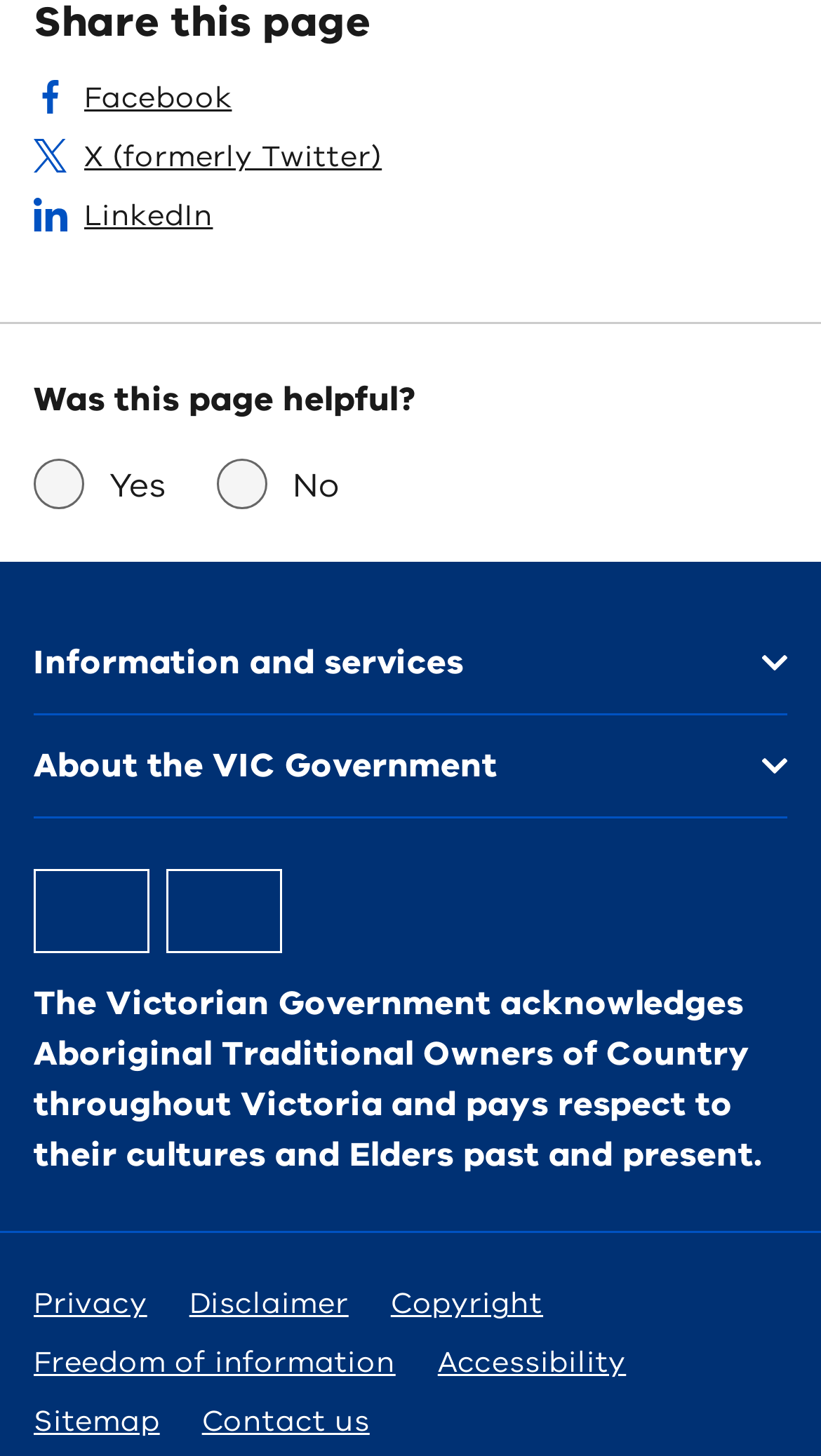Review the image closely and give a comprehensive answer to the question: How many sharing options are available?

There are three sharing options available, which are 'Share this page on Facebook', 'Share this page on X (formerly Twitter)', and 'Share this page on LinkedIn'.